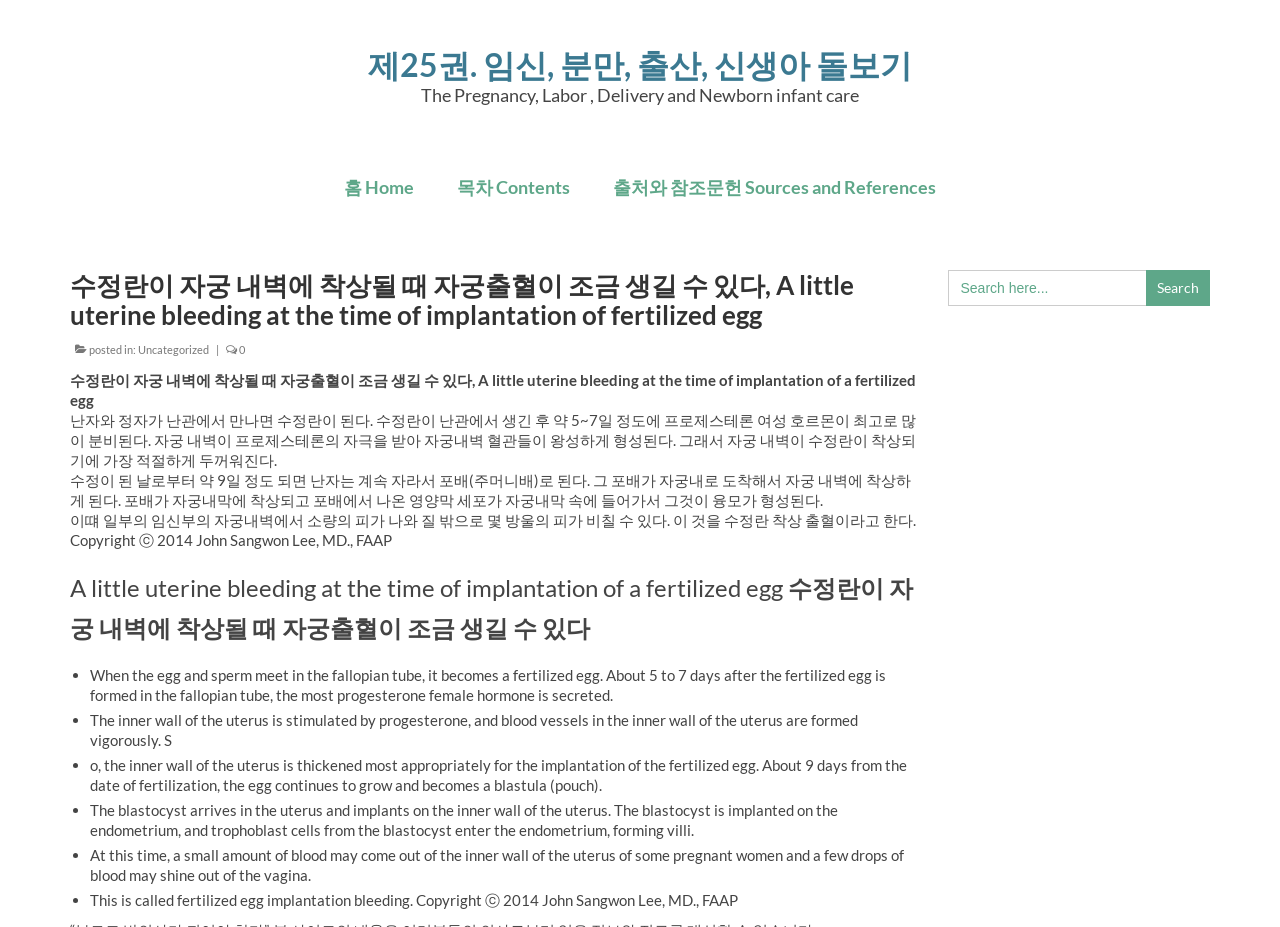Identify the bounding box for the UI element that is described as follows: "홈 Home".

[0.253, 0.178, 0.339, 0.227]